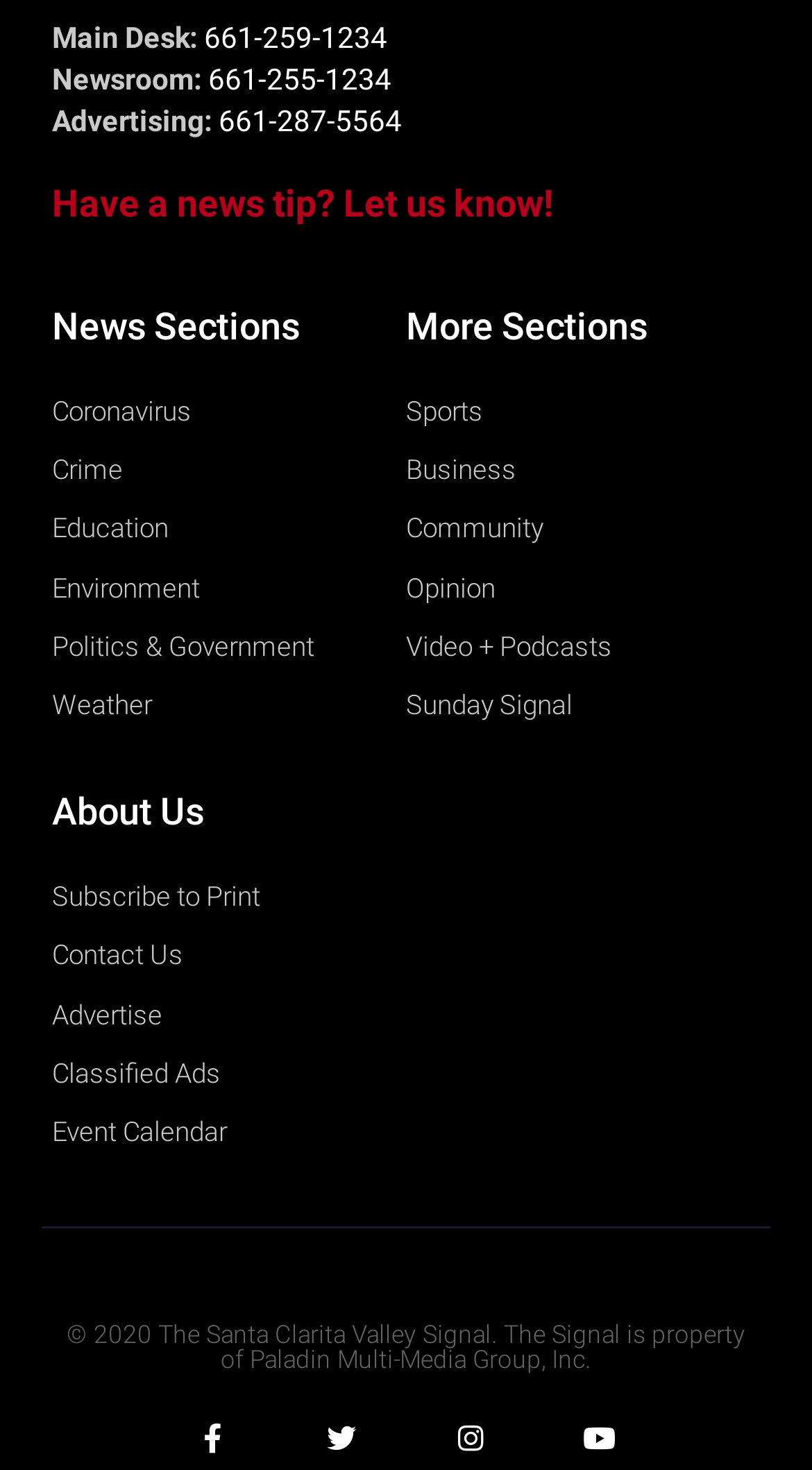Provide a single word or phrase answer to the question: 
What is the phone number for the Main Desk?

661-259-1234